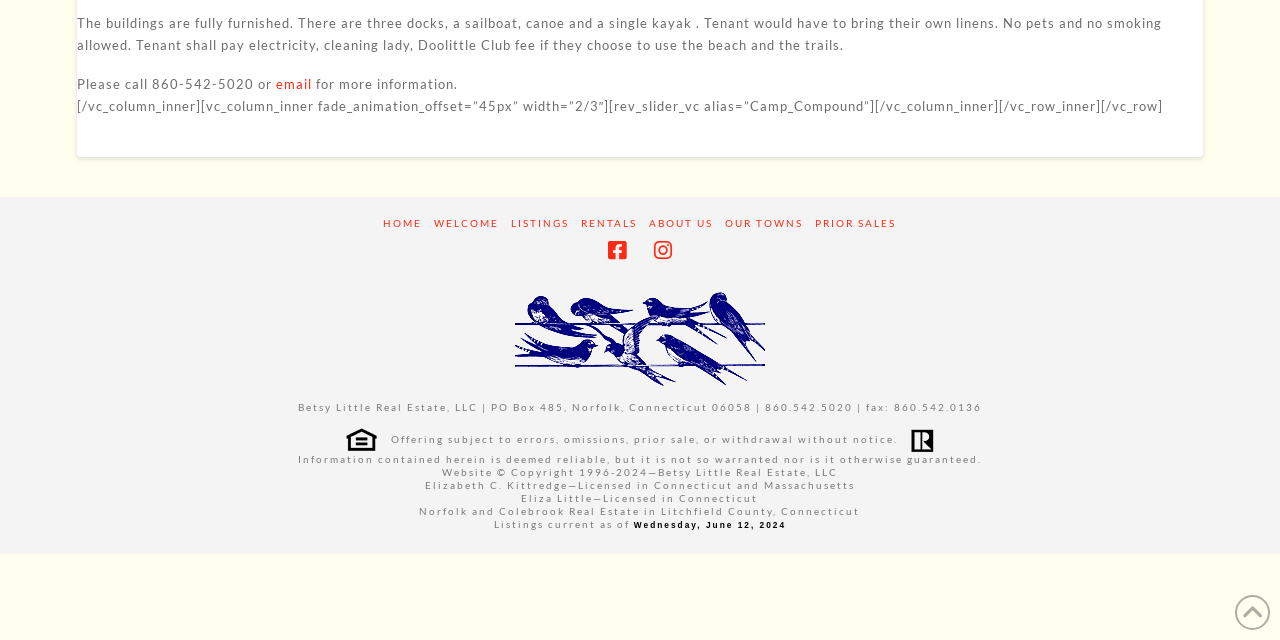Provide the bounding box coordinates for the UI element described in this sentence: "Home". The coordinates should be four float values between 0 and 1, i.e., [left, top, right, bottom].

[0.3, 0.34, 0.33, 0.36]